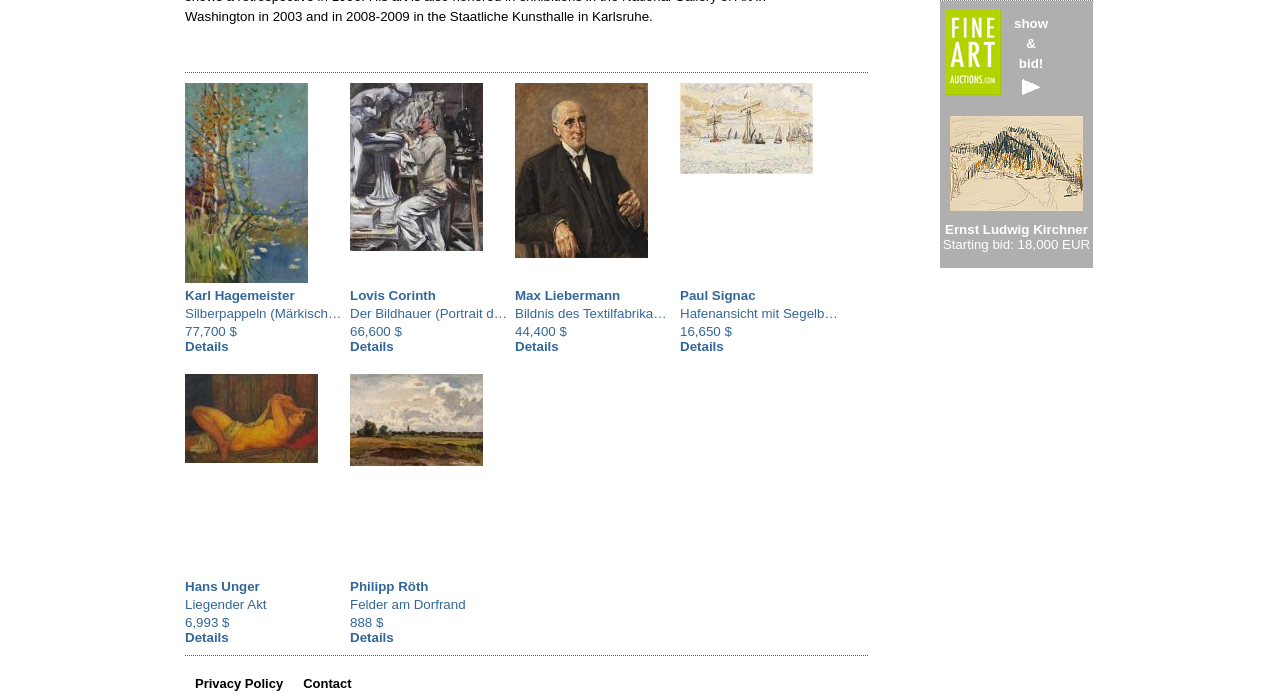Provide the bounding box coordinates of the UI element this sentence describes: "Details".

[0.273, 0.905, 0.308, 0.927]